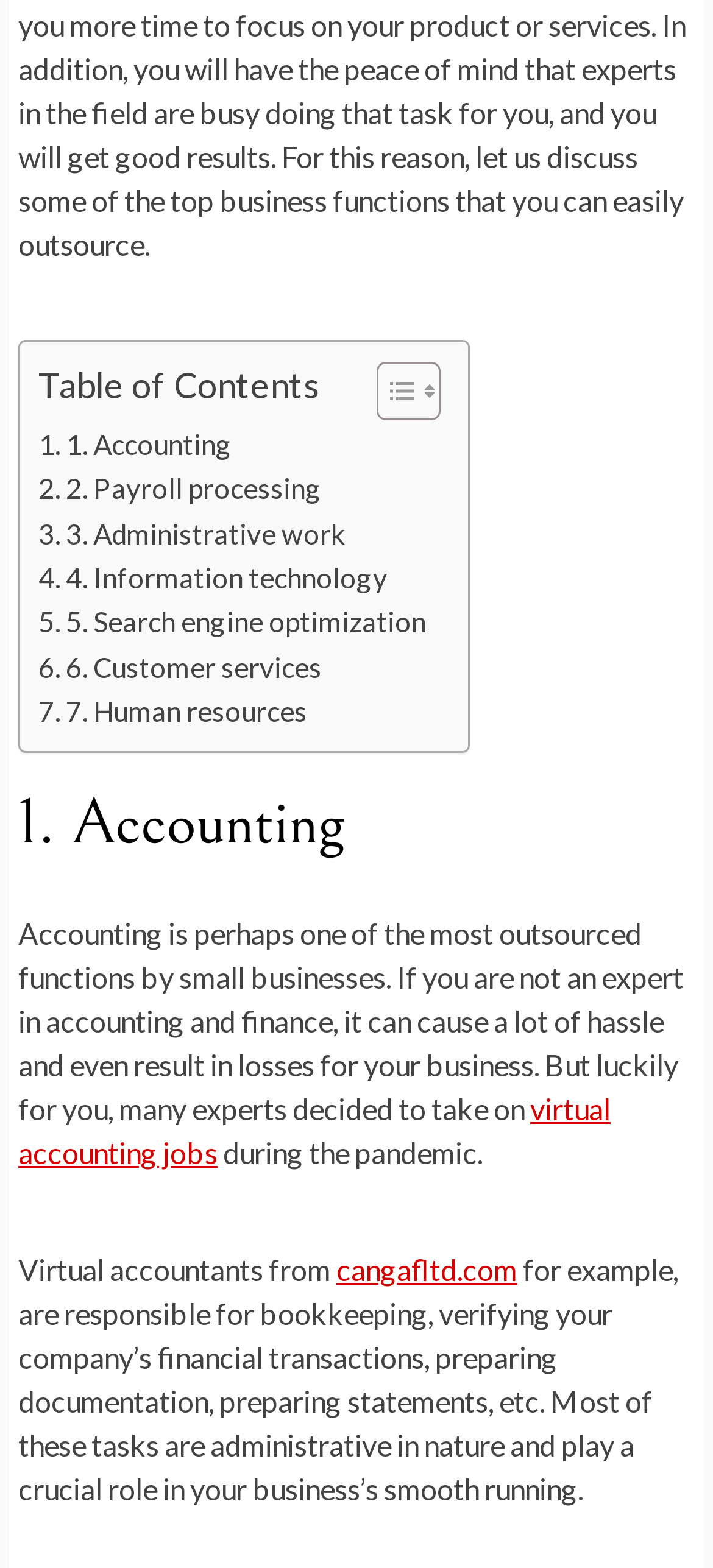What is the context in which accounting is being discussed?
Give a single word or phrase answer based on the content of the image.

Small businesses